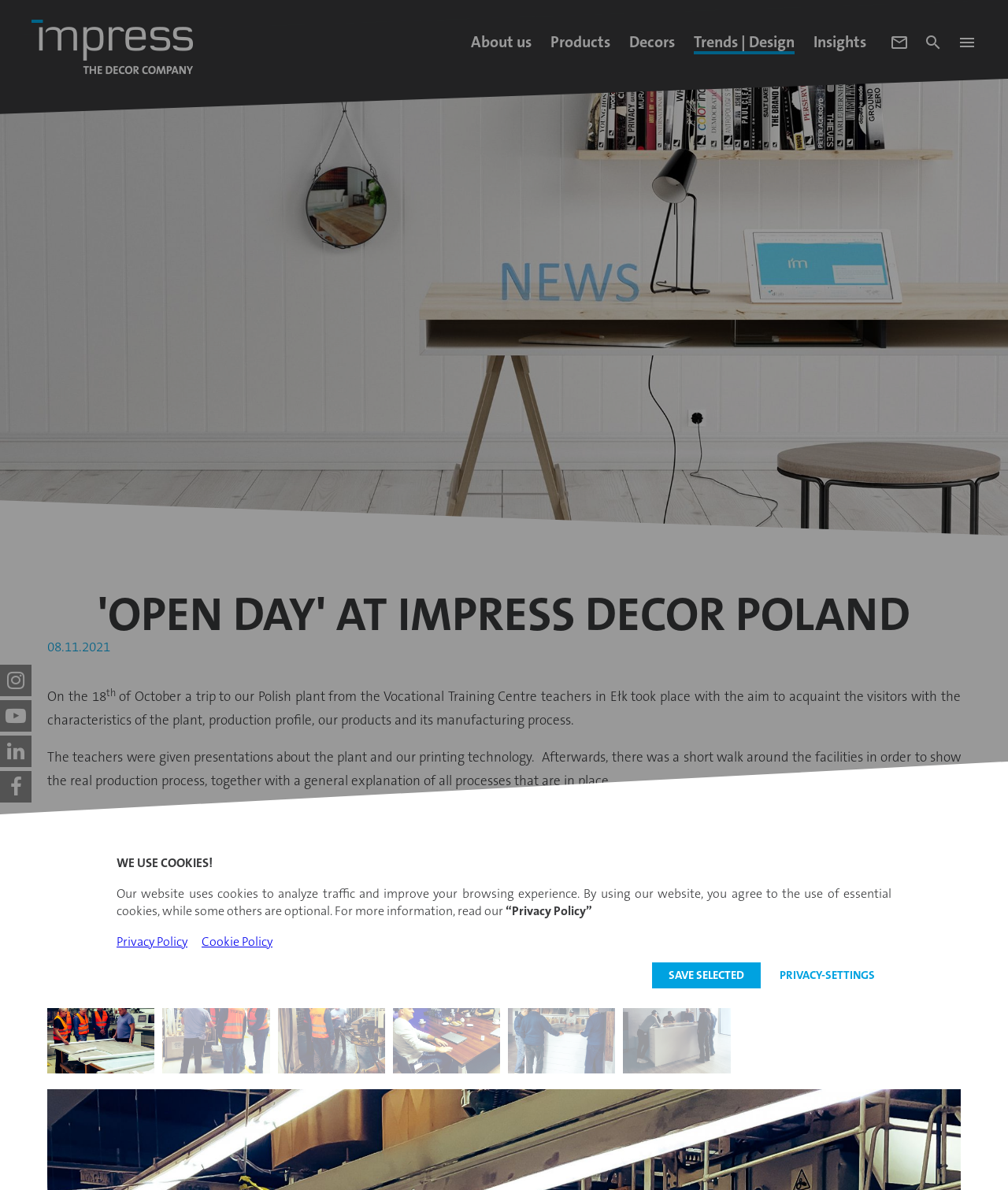Can you determine the main header of this webpage?

'OPEN DAY' AT IMPRESS DECOR POLAND